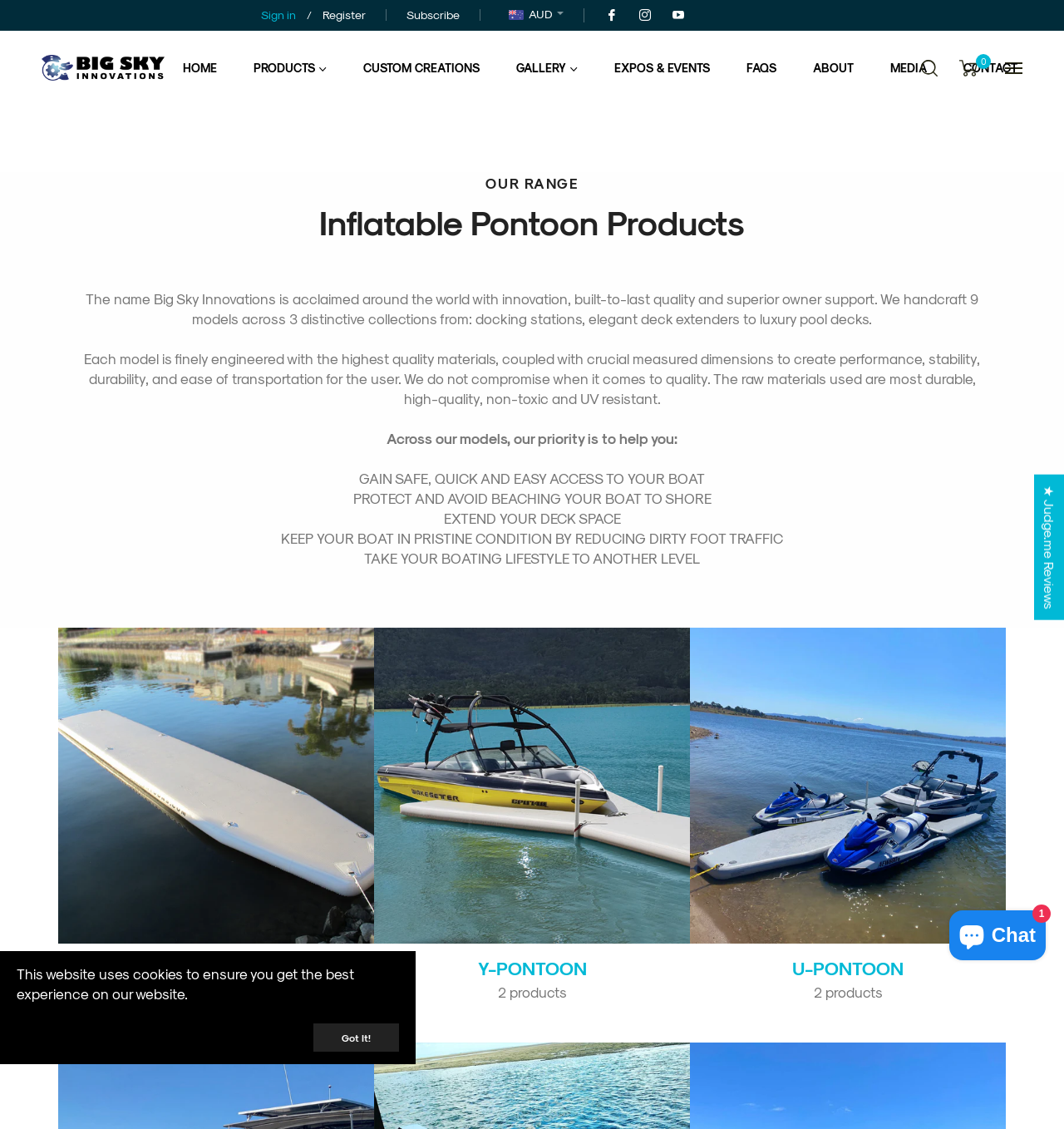Please analyze the image and give a detailed answer to the question:
What type of products does Big Sky Innovations offer?

Based on the webpage, Big Sky Innovations offers inflatable pontoon products, which are designed for boating, fishing, swimming, skiing, and other water activities. The products are categorized into three collections, and each model is engineered with high-quality materials for performance, stability, durability, and ease of transportation.